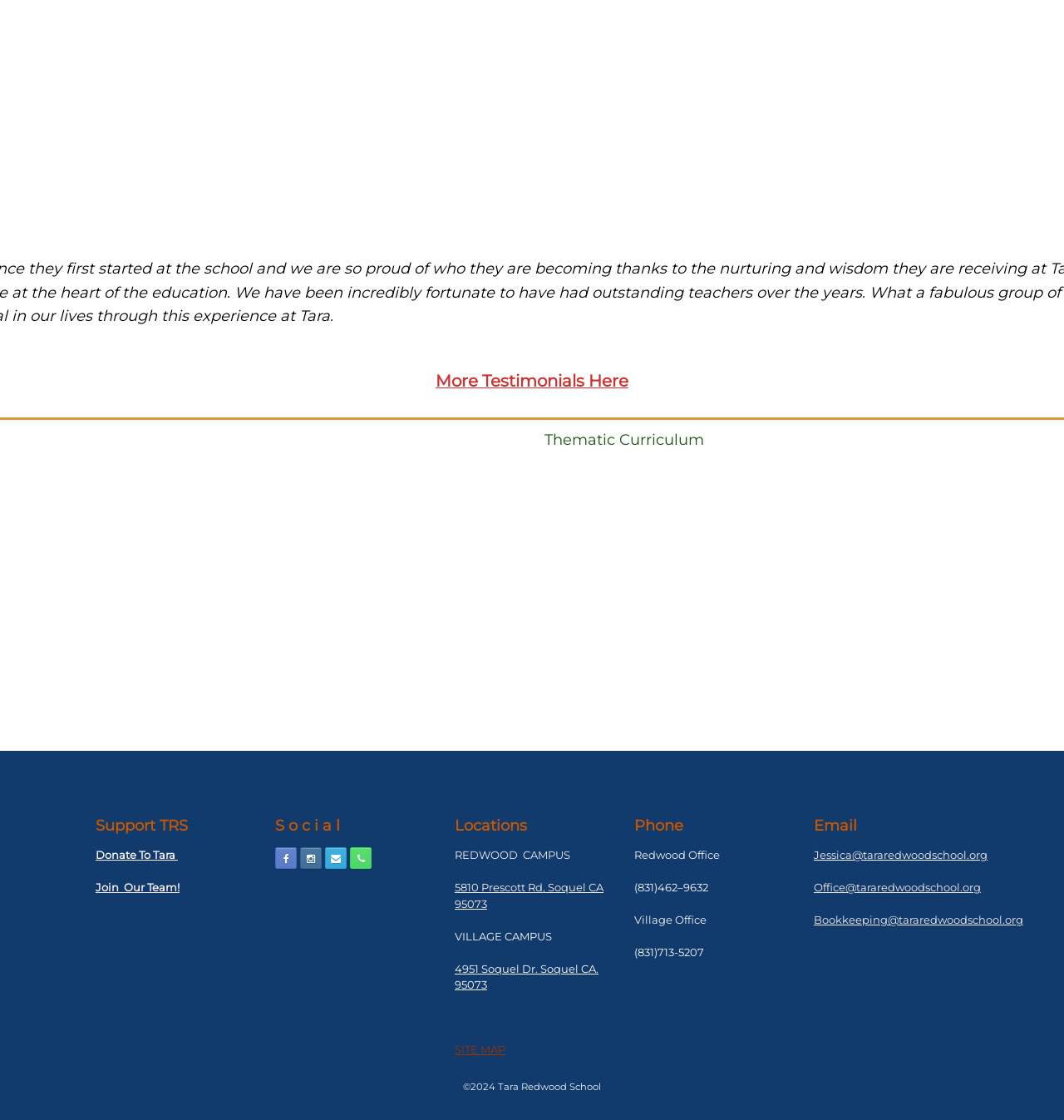Answer the question below with a single word or a brief phrase: 
What social media platforms are linked on the page?

Four